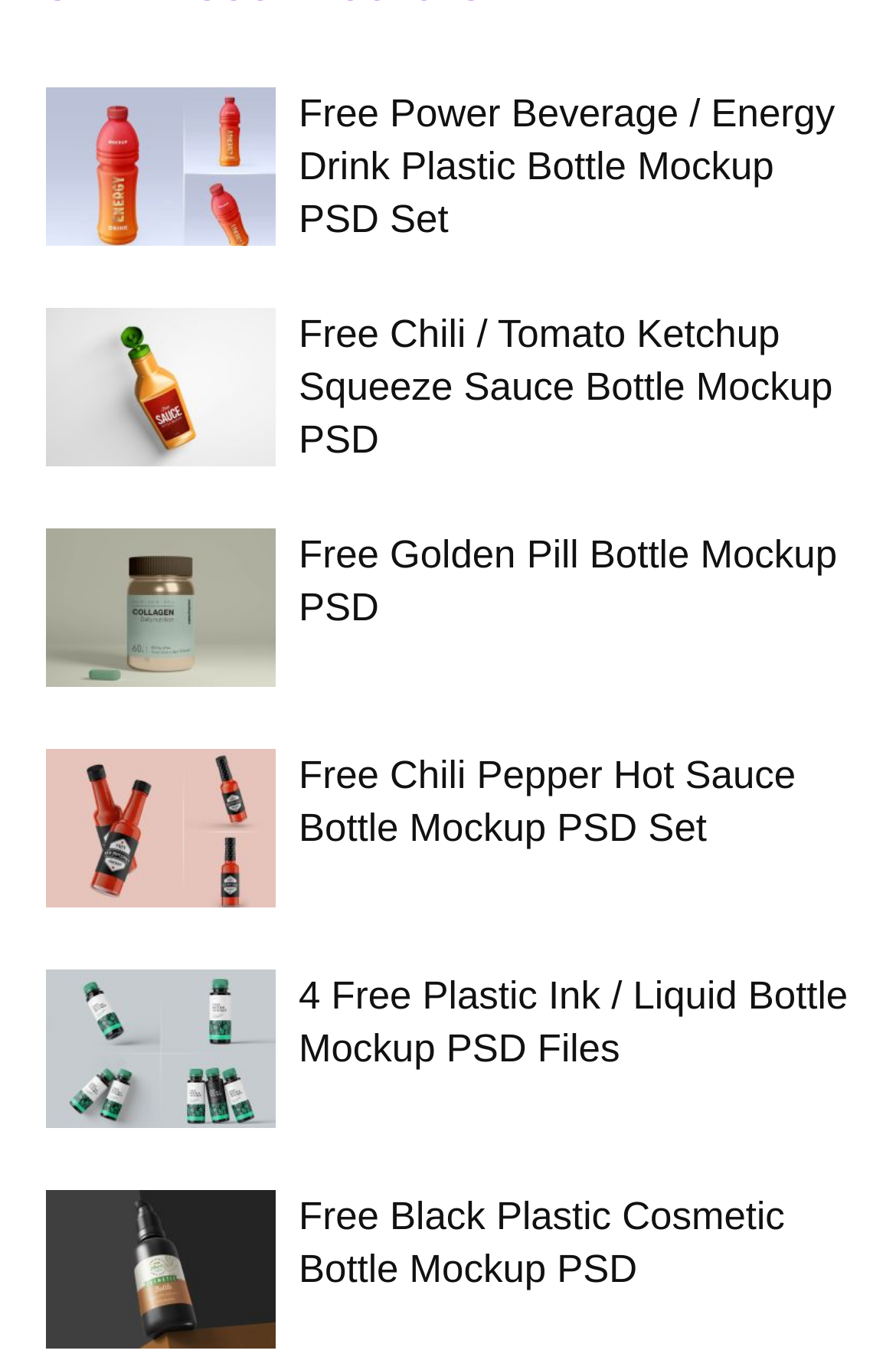What is the color of the cosmetic bottle in the last link?
Please analyze the image and answer the question with as much detail as possible.

The last link on the webpage is 'Free-Black-Plastic-Cosmetic-Bottle-Mockup-PSD-2', which suggests that the cosmetic bottle in this link is black in color.